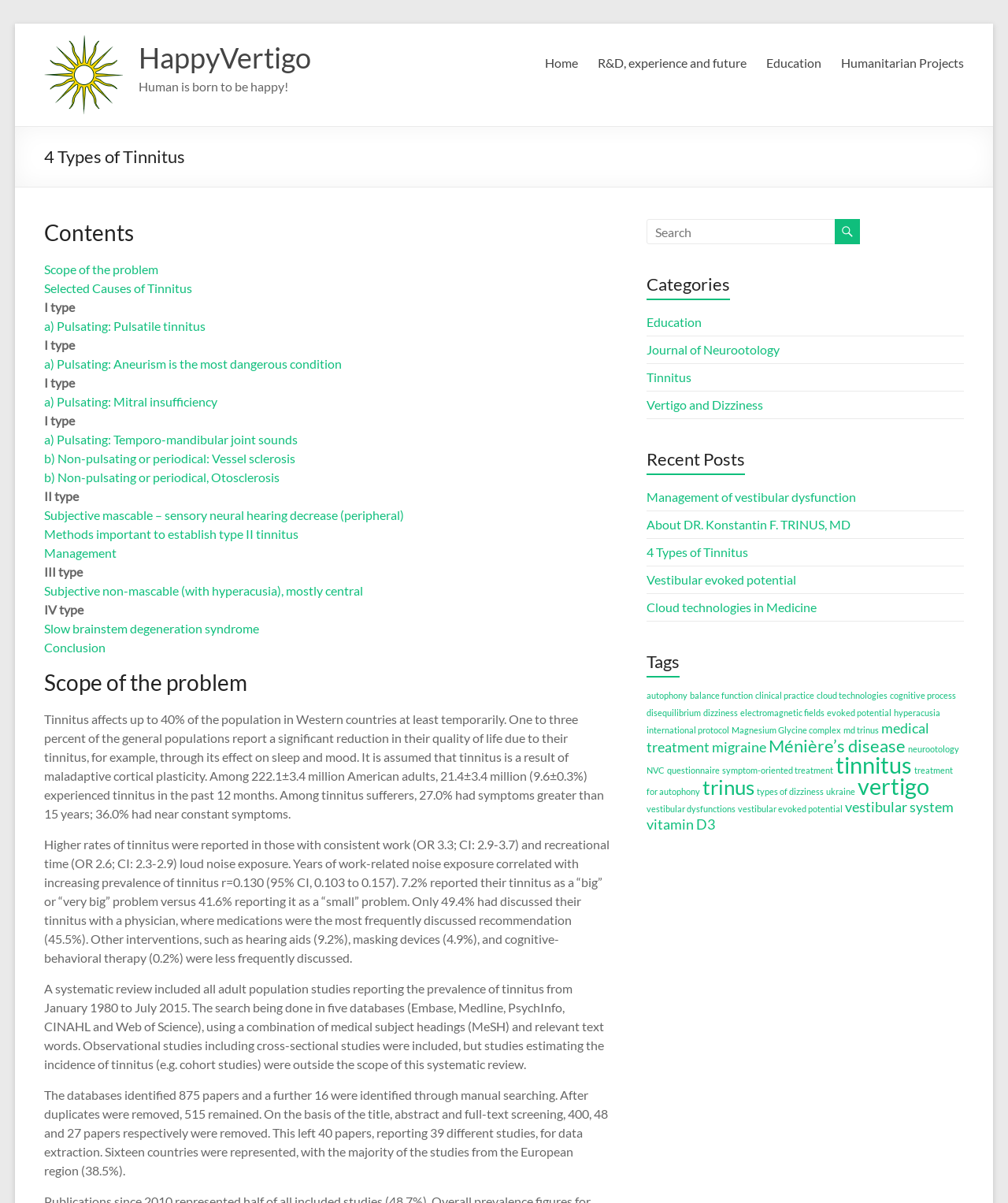Determine the bounding box coordinates of the element that should be clicked to execute the following command: "Search for something".

[0.641, 0.182, 0.83, 0.203]